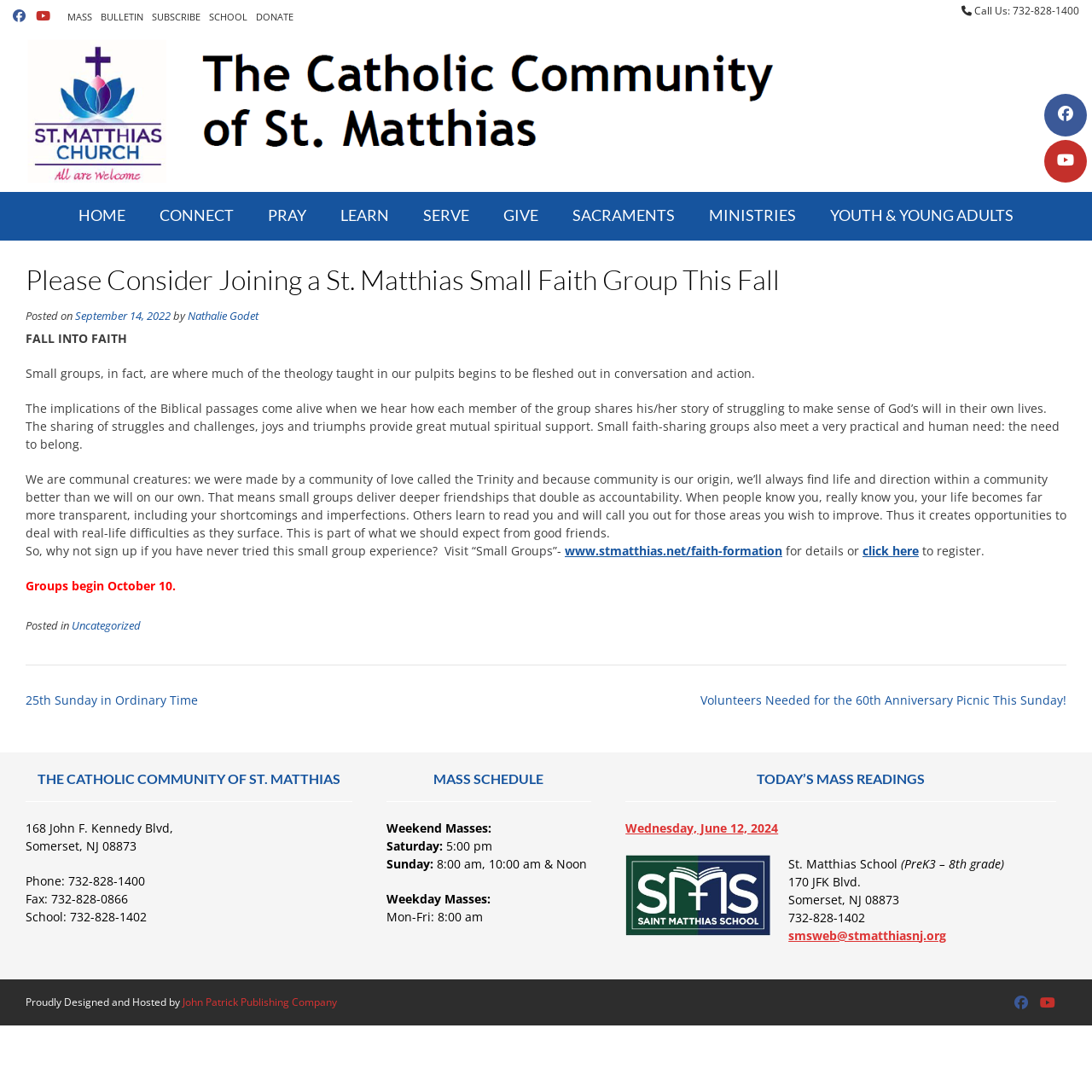Please predict the bounding box coordinates of the element's region where a click is necessary to complete the following instruction: "Click the 'HOME' link". The coordinates should be represented by four float numbers between 0 and 1, i.e., [left, top, right, bottom].

[0.056, 0.176, 0.13, 0.22]